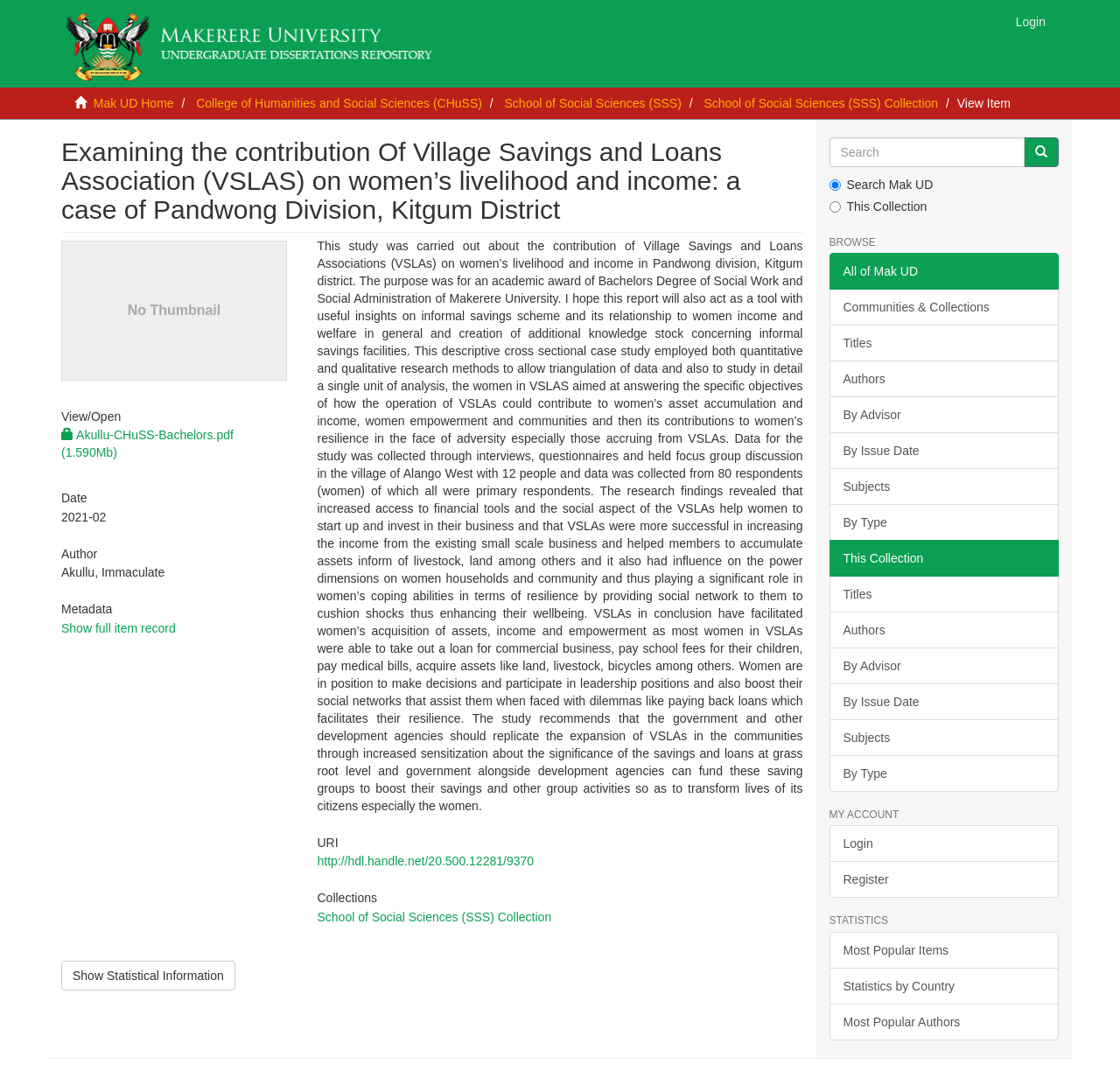Determine the bounding box coordinates for the clickable element required to fulfill the instruction: "Show Statistical Information". Provide the coordinates as four float numbers between 0 and 1, i.e., [left, top, right, bottom].

[0.055, 0.897, 0.21, 0.925]